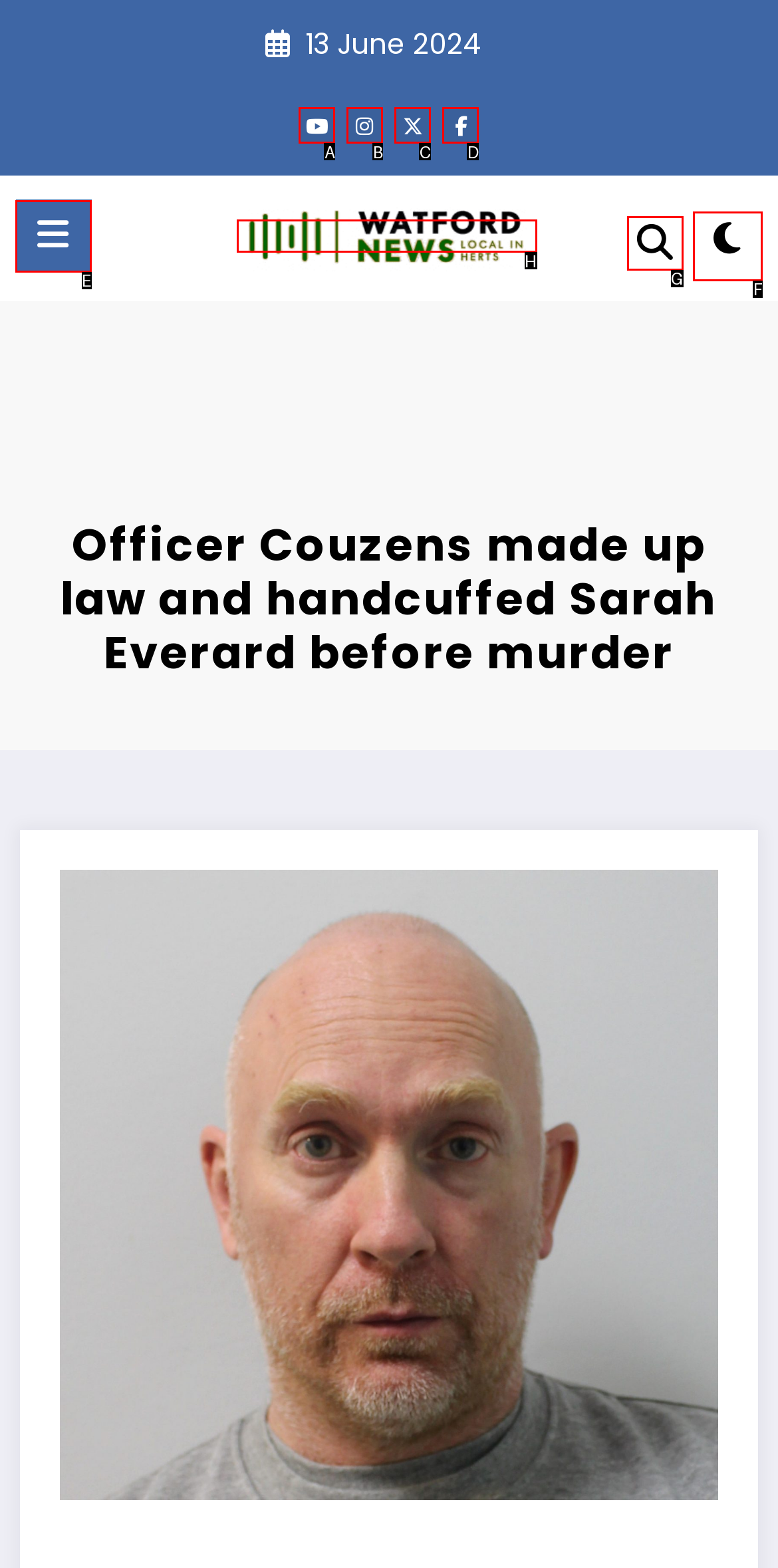Indicate the UI element to click to perform the task: Click the Wat News link. Reply with the letter corresponding to the chosen element.

H